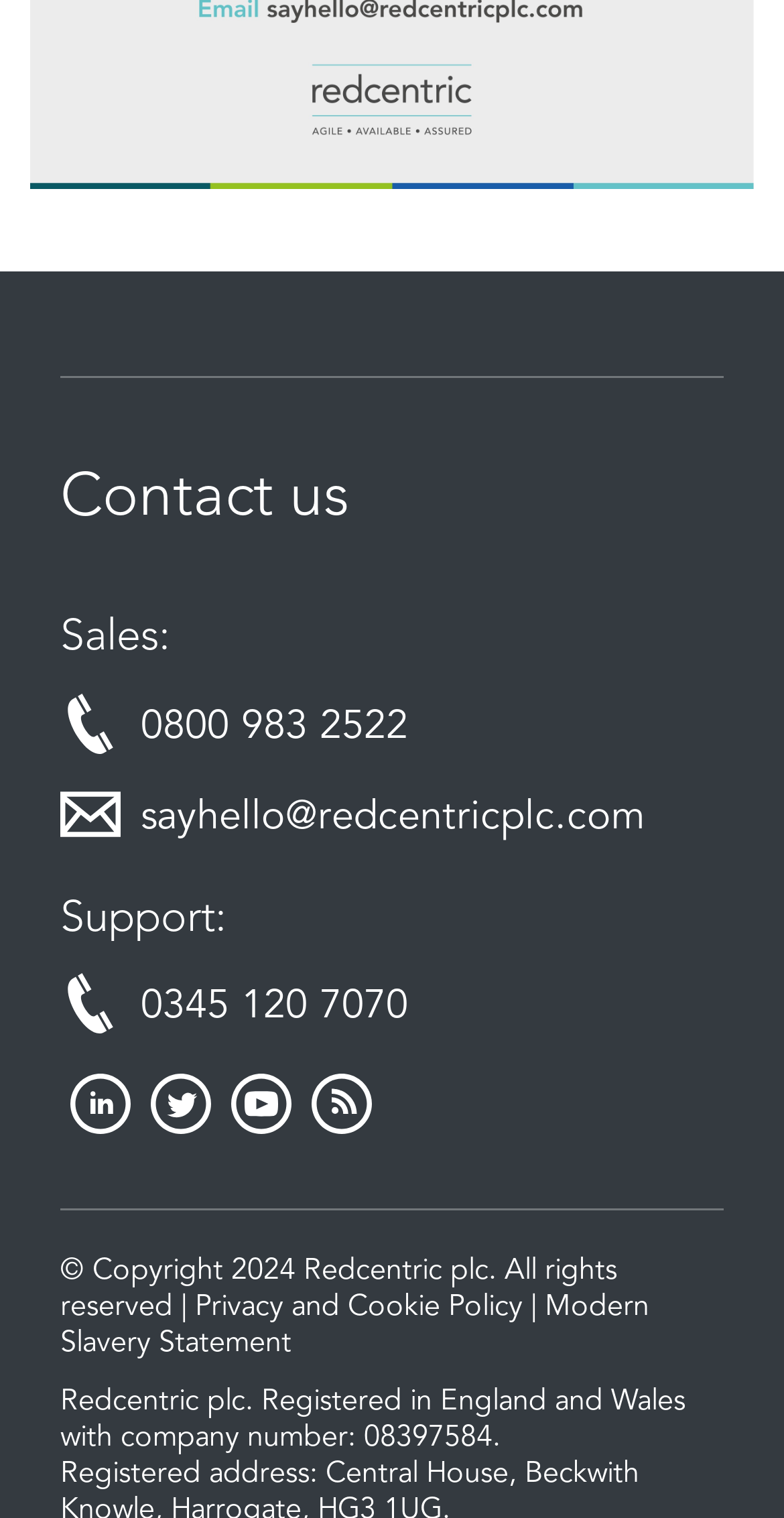Locate the bounding box coordinates of the item that should be clicked to fulfill the instruction: "Contact sales".

[0.179, 0.466, 0.521, 0.492]